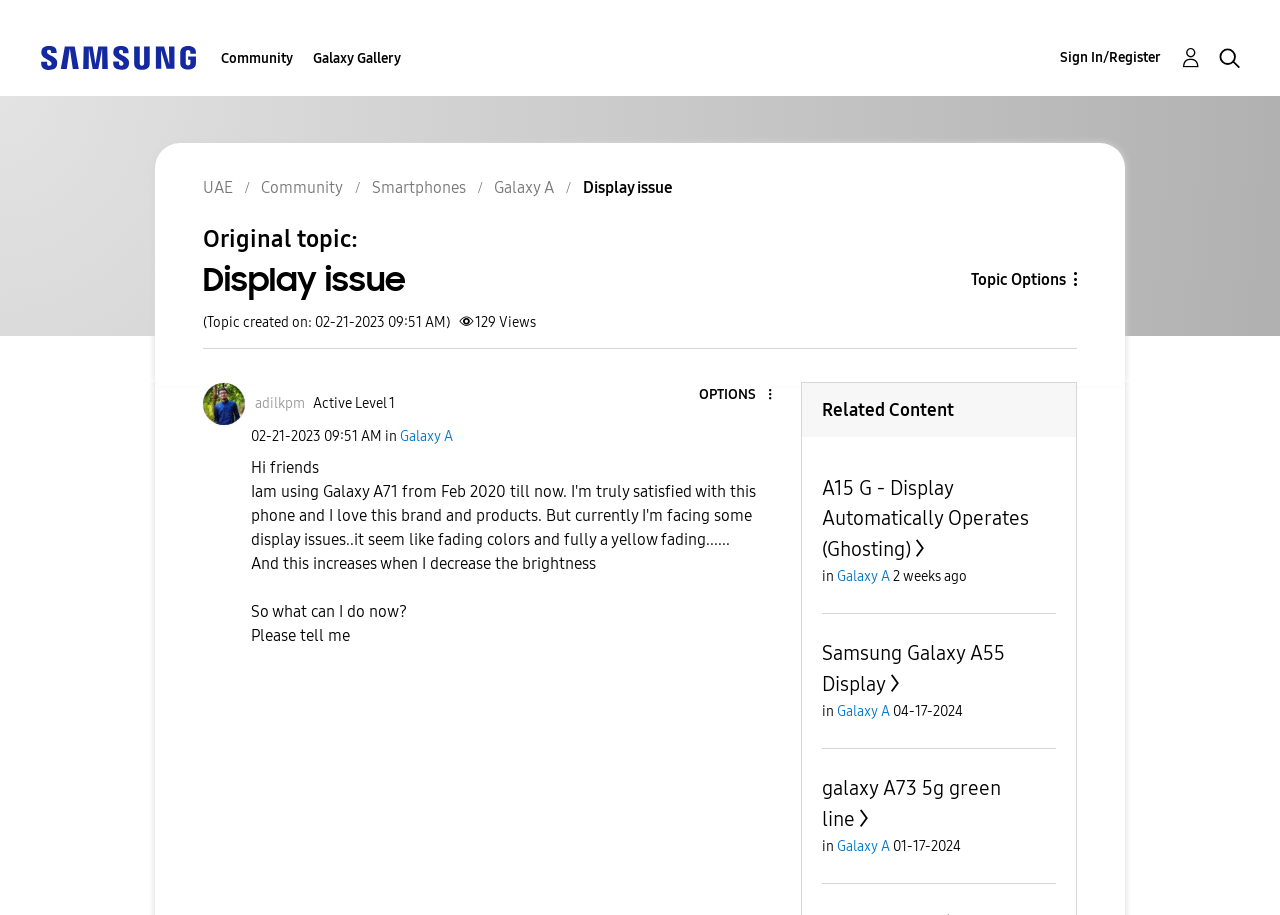Locate the bounding box coordinates of the element that should be clicked to execute the following instruction: "View profile of adilkpm".

[0.199, 0.432, 0.238, 0.45]